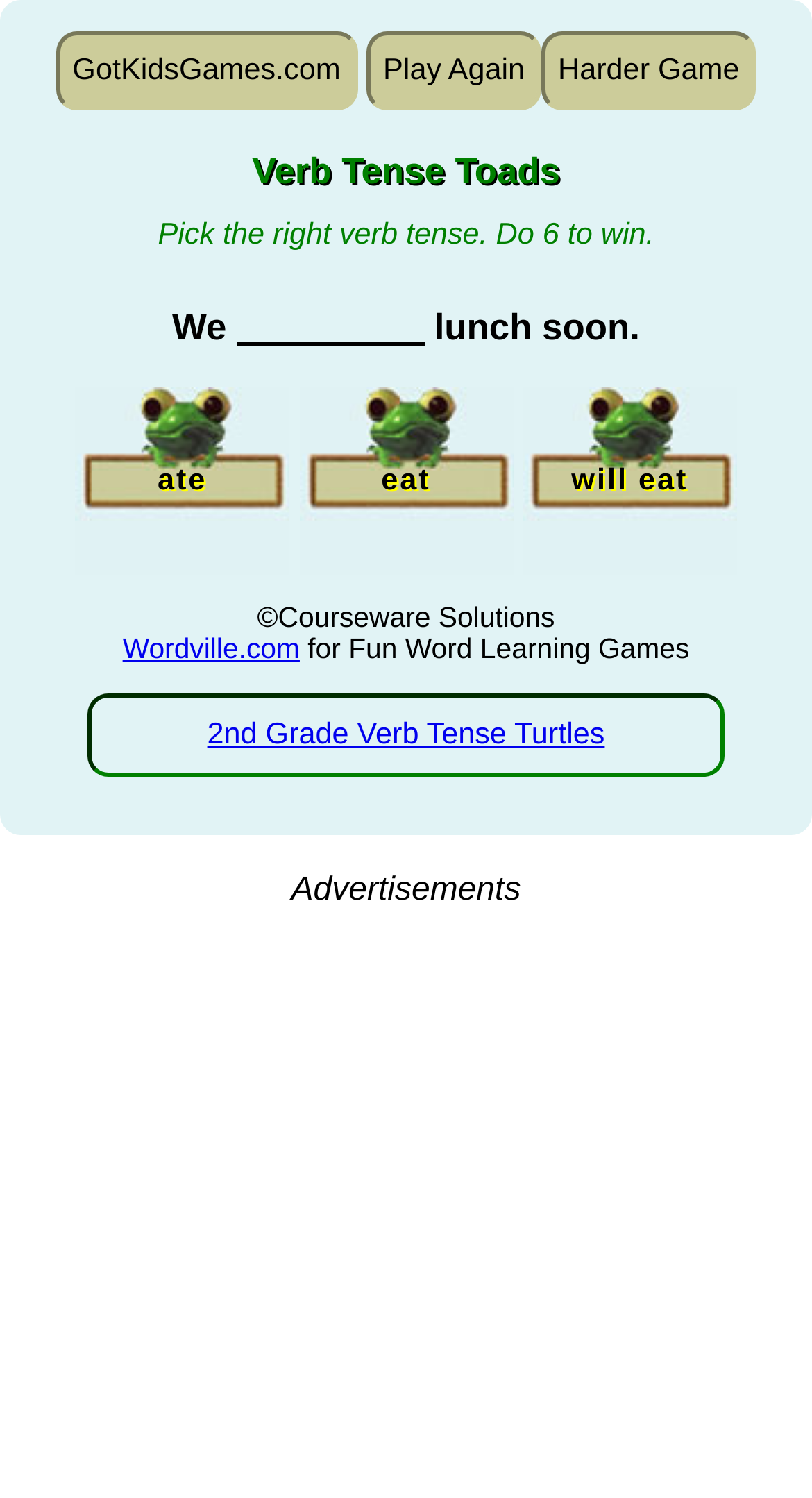Locate the heading on the webpage and return its text.

Verb Tense Toads